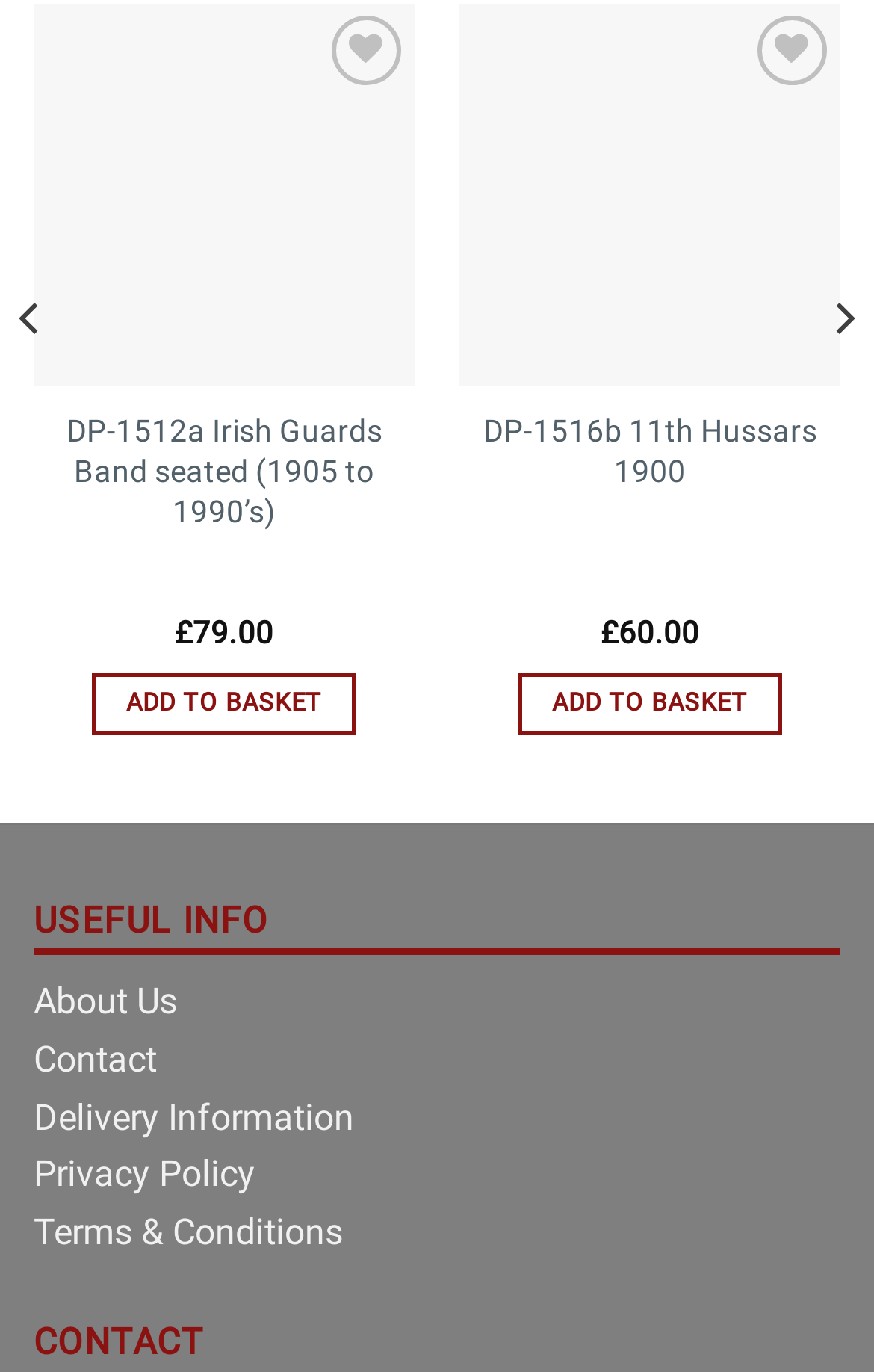Highlight the bounding box coordinates of the element you need to click to perform the following instruction: "Add to basket."

[0.106, 0.491, 0.407, 0.536]